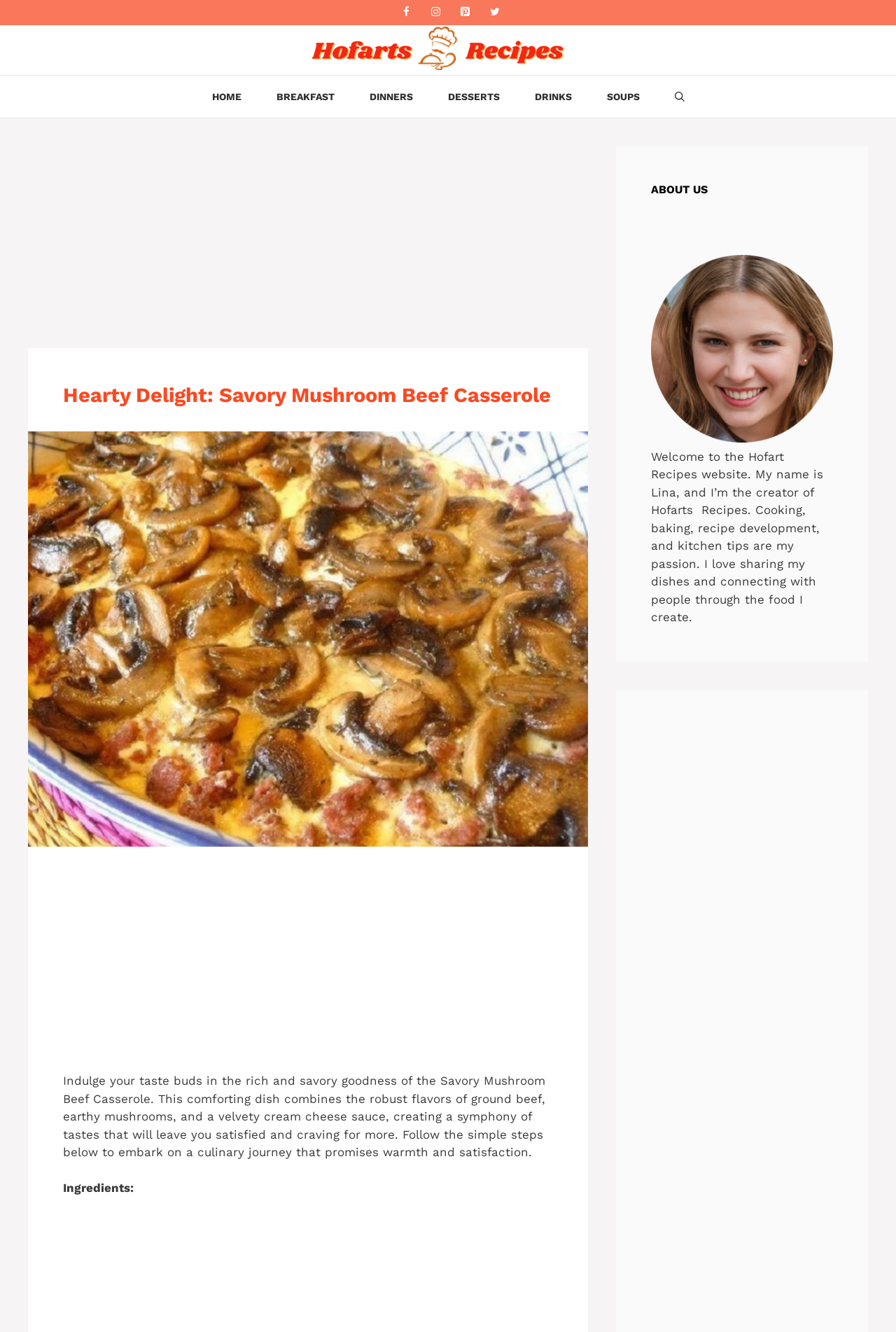Using a single word or phrase, answer the following question: 
What is the name of the creator of Hofarts Recipes?

Lina